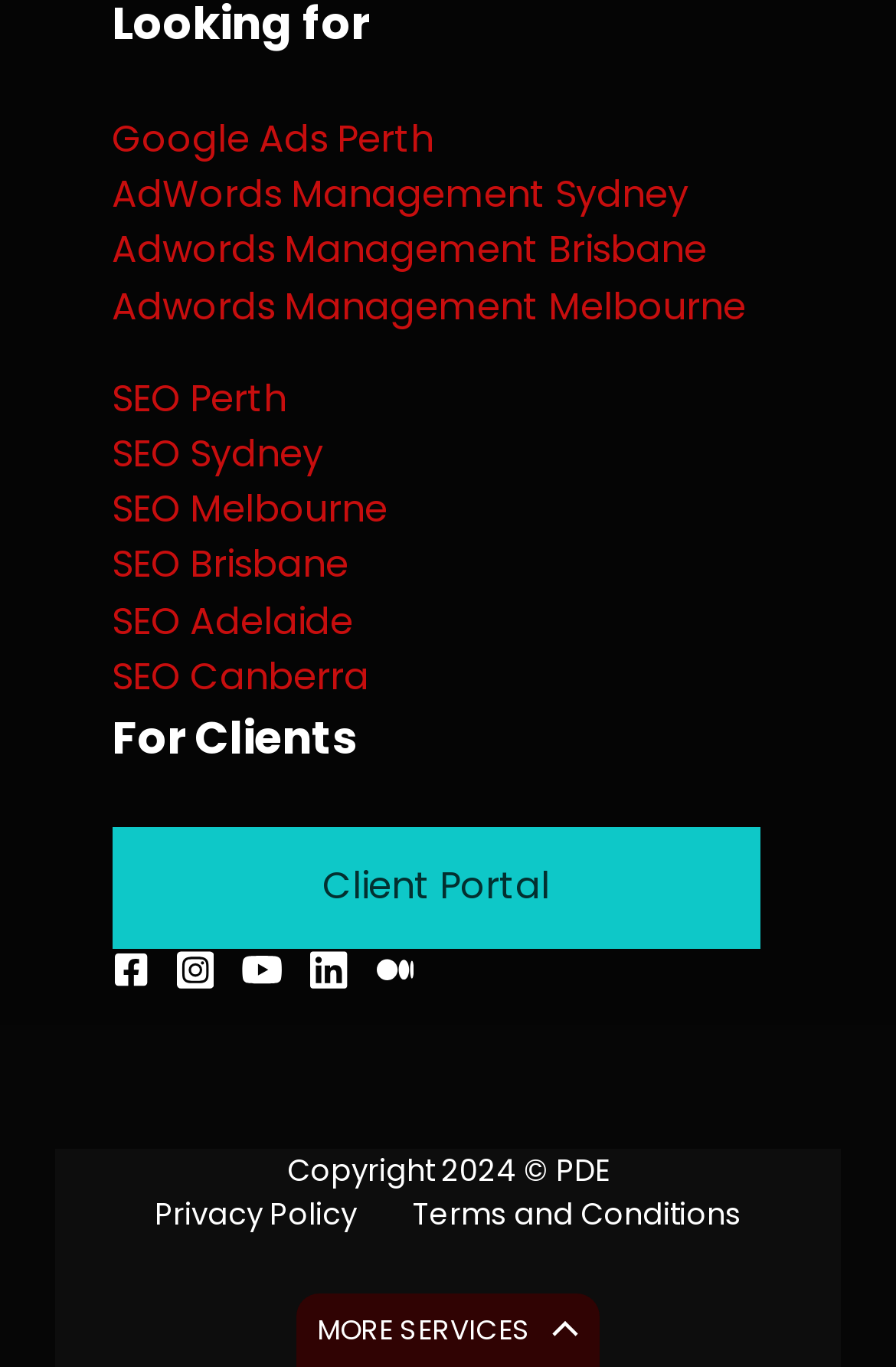Please locate the clickable area by providing the bounding box coordinates to follow this instruction: "Follow us on Facebook".

[0.125, 0.696, 0.166, 0.723]